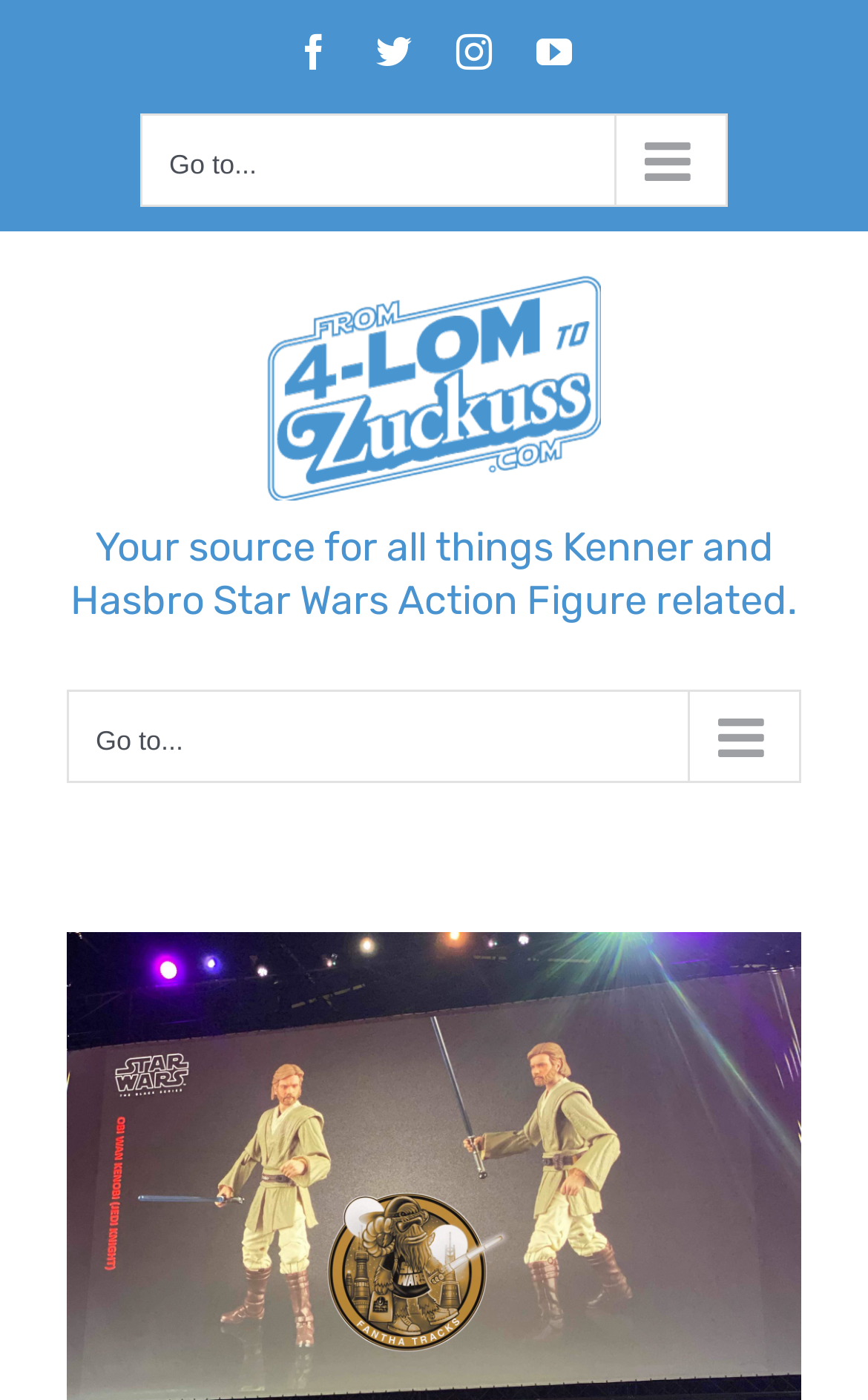What is the secondary menu called? Based on the image, give a response in one word or a short phrase.

Secondary Mobile Menu